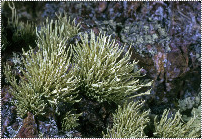Illustrate the scene in the image with a detailed description.

The image features **Niebla homalea**, a type of lichen belonging to the family **Ramalinaceae**. This particular lichen exhibits a fruticose growth form, characterized by strap-like branches that emerge from a holdfast. The thalli are prominently yellow-green to pale yellow, with varying surface textures that may include smooth, ridged, or plated areas. The branches can vary in width and height, adapting to different microhabitats within its ecosystem. The setting appears to showcase the lichen growing on rocky substrates typical of the **Greater Sonoran Desert** region, reflecting its natural habitat. This image contributes to the understanding of lichens as crucial components of cryptobiotic communities, emphasizing their ecological significance.